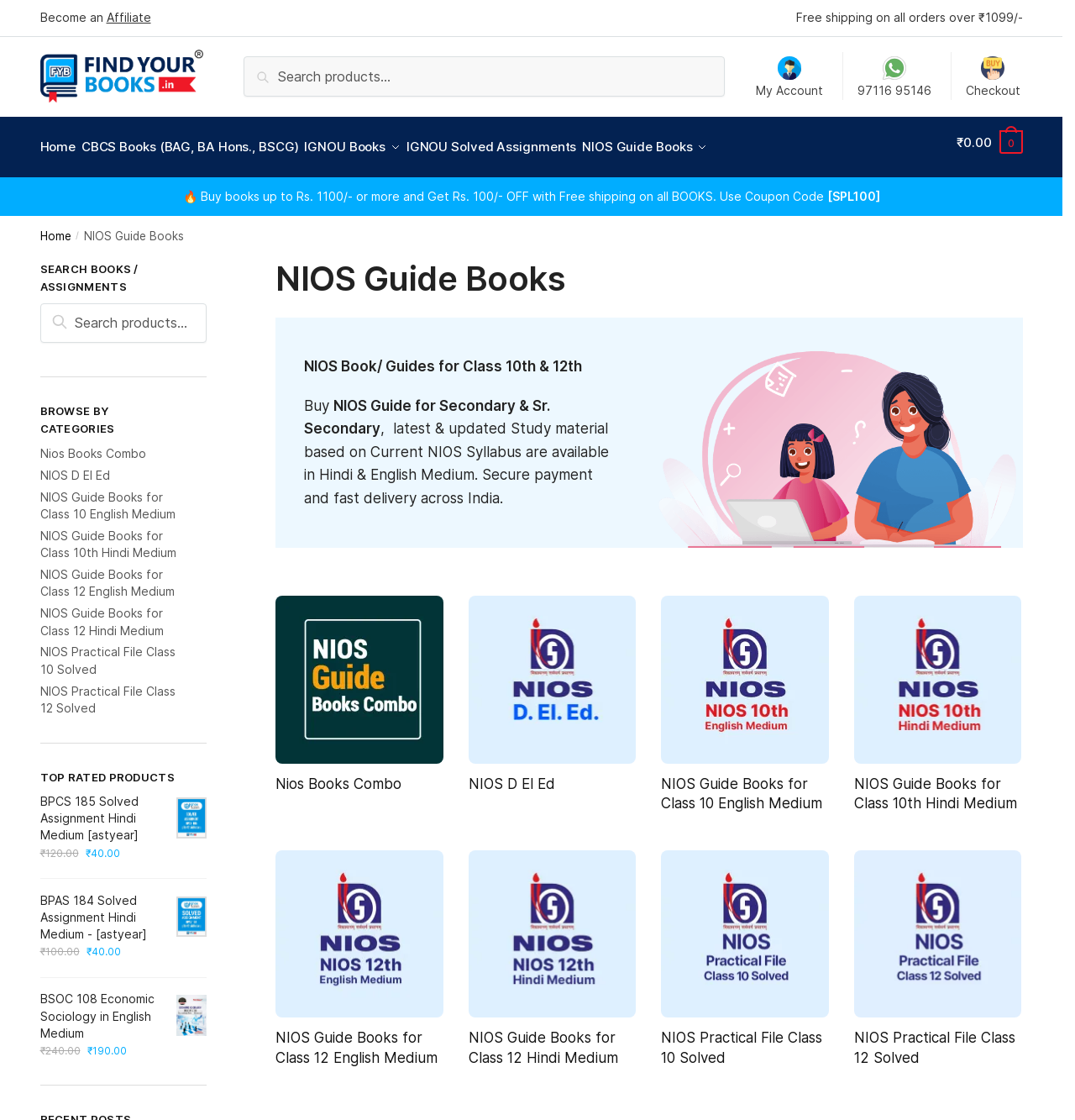Please provide a comprehensive response to the question below by analyzing the image: 
What is the minimum order value for free shipping?

The website offers free shipping on all orders over ₹1099, as indicated by the text 'Free shipping on all orders over ₹1099/-' at the top of the page.